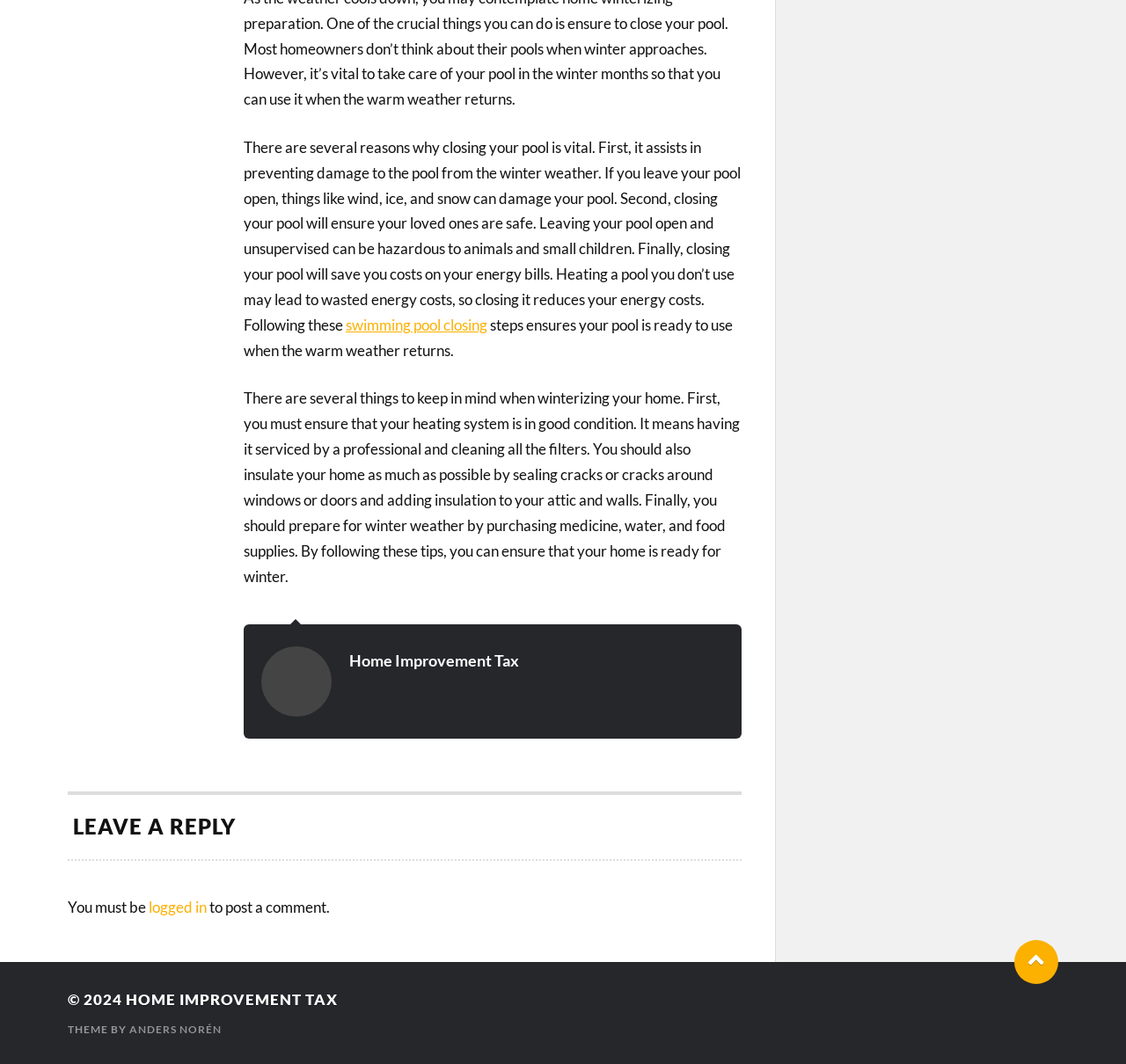What is the purpose of closing a pool?
Using the image as a reference, give a one-word or short phrase answer.

Prevent damage and ensure safety